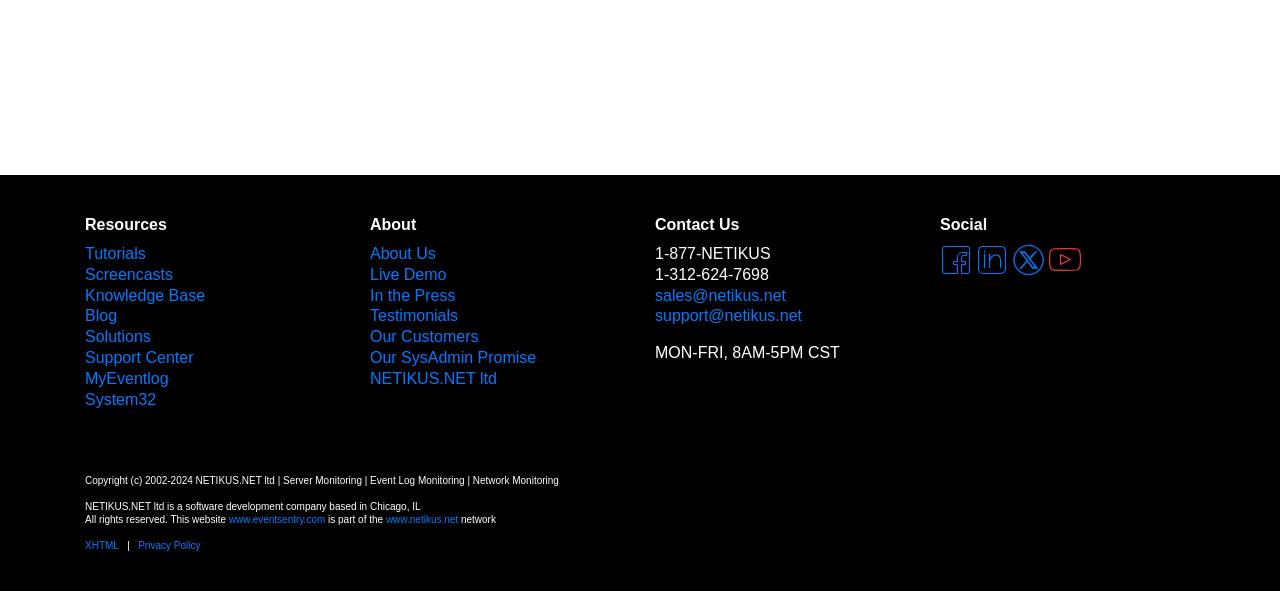Extract the bounding box coordinates of the UI element described: "title="NETIKUS.NET ltd Facebook page"". Provide the coordinates in the format [left, top, right, bottom] with values ranging from 0 to 1.

[0.734, 0.424, 0.763, 0.452]